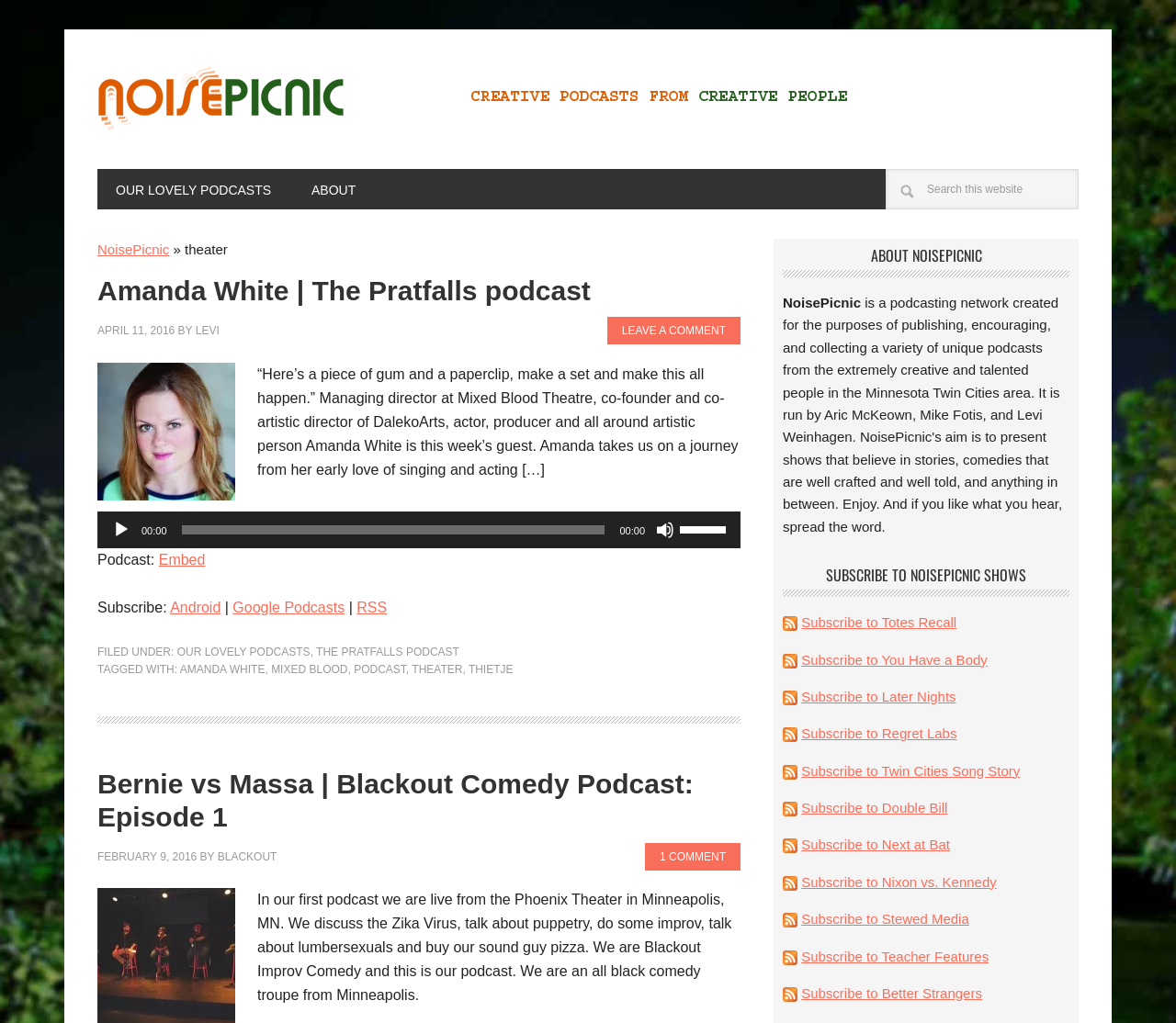What is the name of the podcast network?
Respond to the question with a single word or phrase according to the image.

NoisePicnic Podcast Network